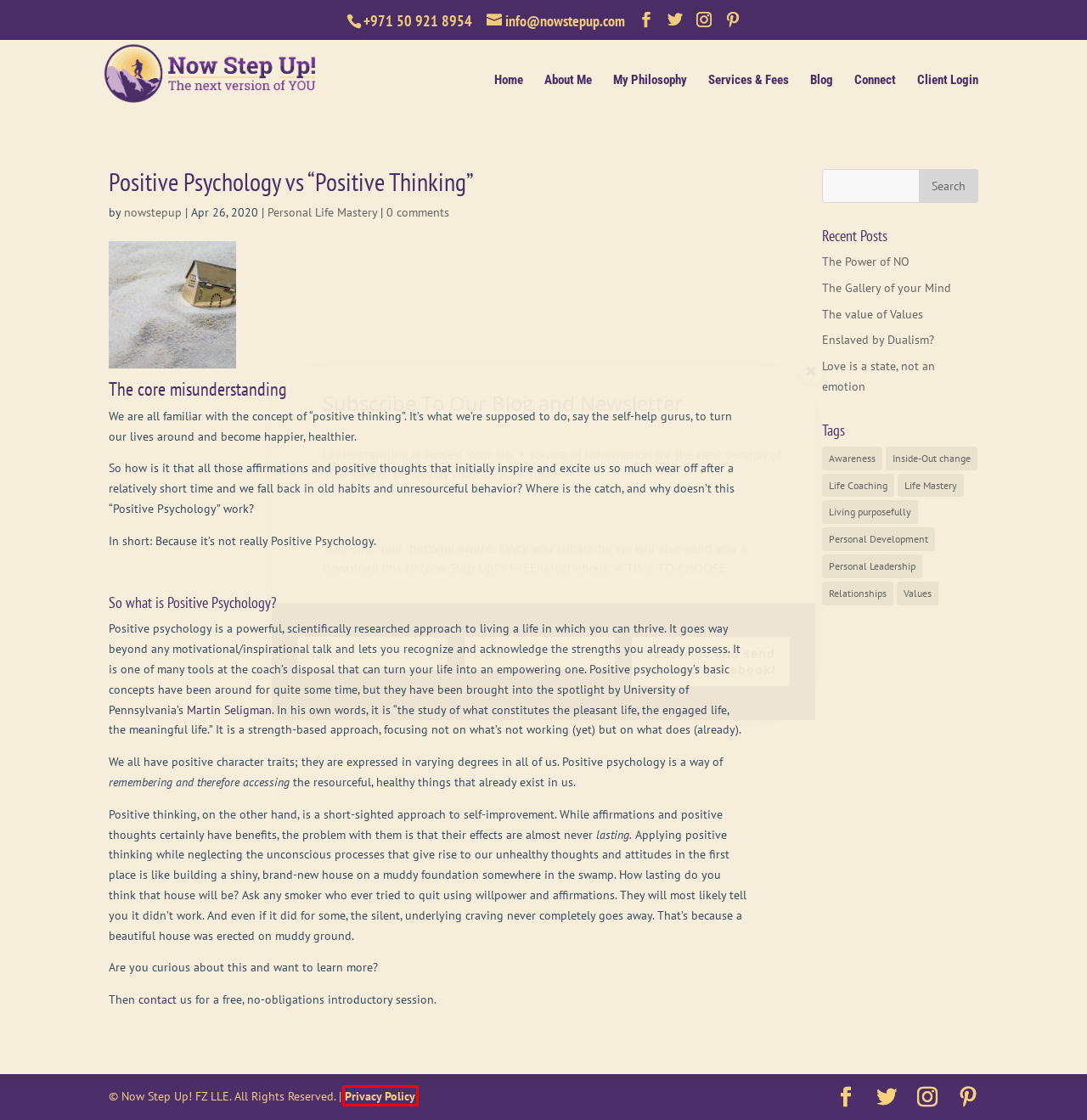You have a screenshot of a webpage with a red bounding box around an element. Identify the webpage description that best fits the new page that appears after clicking the selected element in the red bounding box. Here are the candidates:
A. The Power of NO - Now Step Up!
B. Privacy Policy - Now Step Up!
C. Personal Life Mastery - Now Step Up!
D. About - Now Step Up!
E. Living purposefully Archives - Now Step Up!
F. Values Archives - Now Step Up!
G. Relationships Archives - Now Step Up!
H. Inside-Out change Archives - Now Step Up!

B